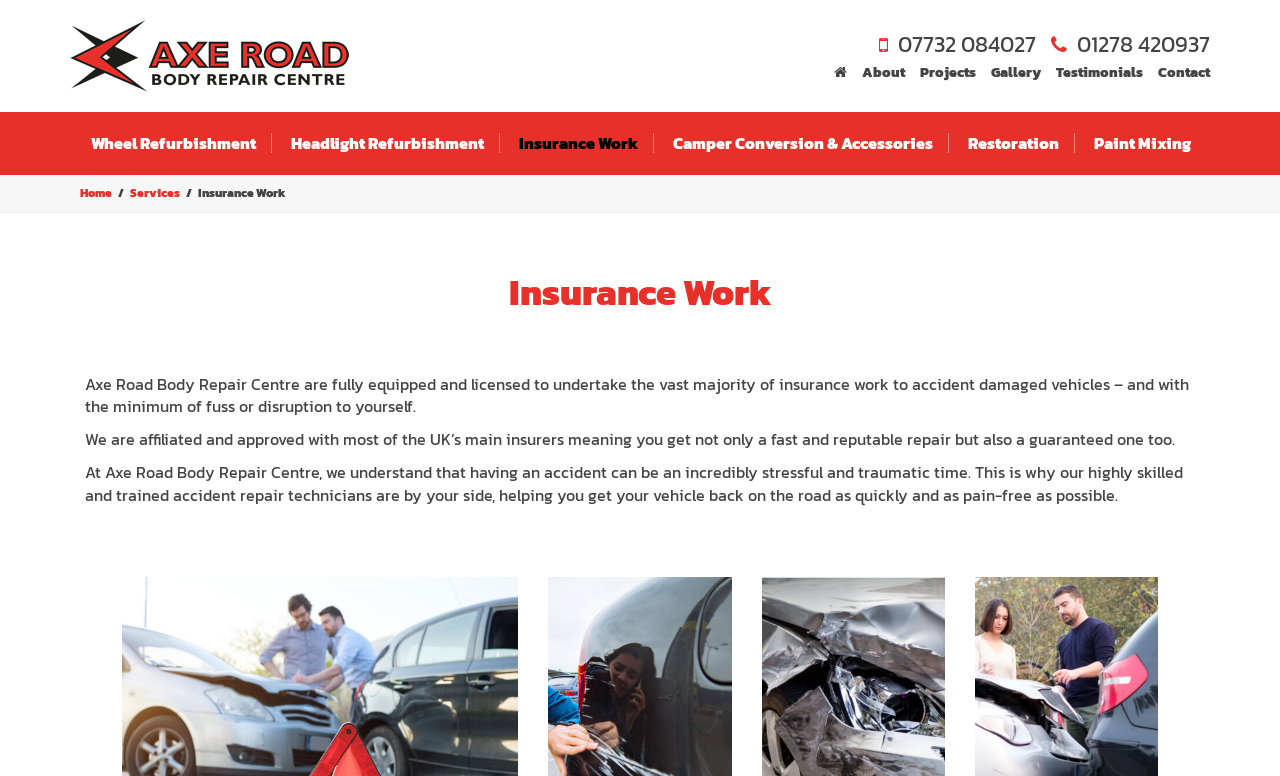Identify the bounding box coordinates of the region I need to click to complete this instruction: "Call the phone number 07732 084027".

[0.698, 0.036, 0.809, 0.078]